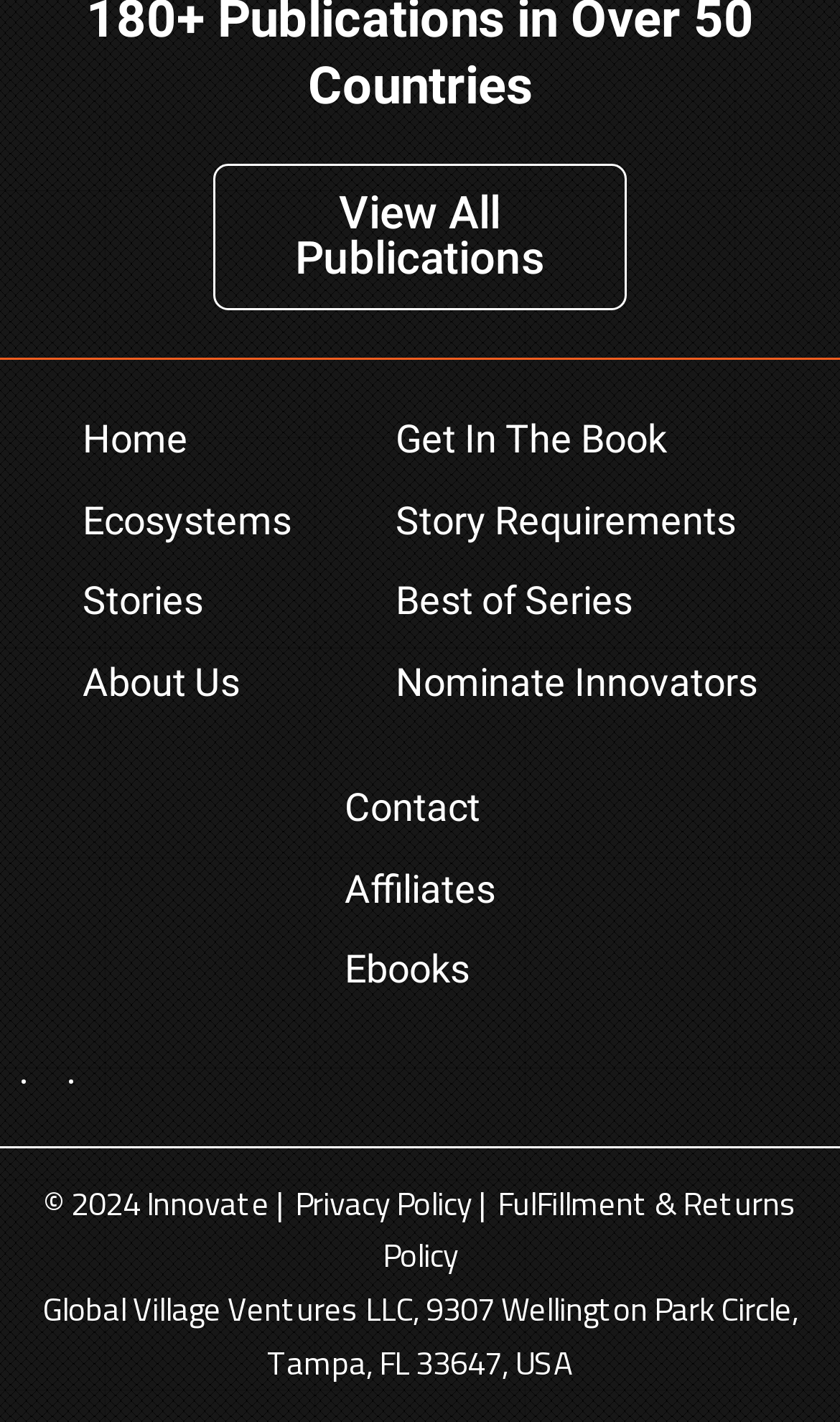Can you provide the bounding box coordinates for the element that should be clicked to implement the instruction: "Click the 'Playground' link"?

None